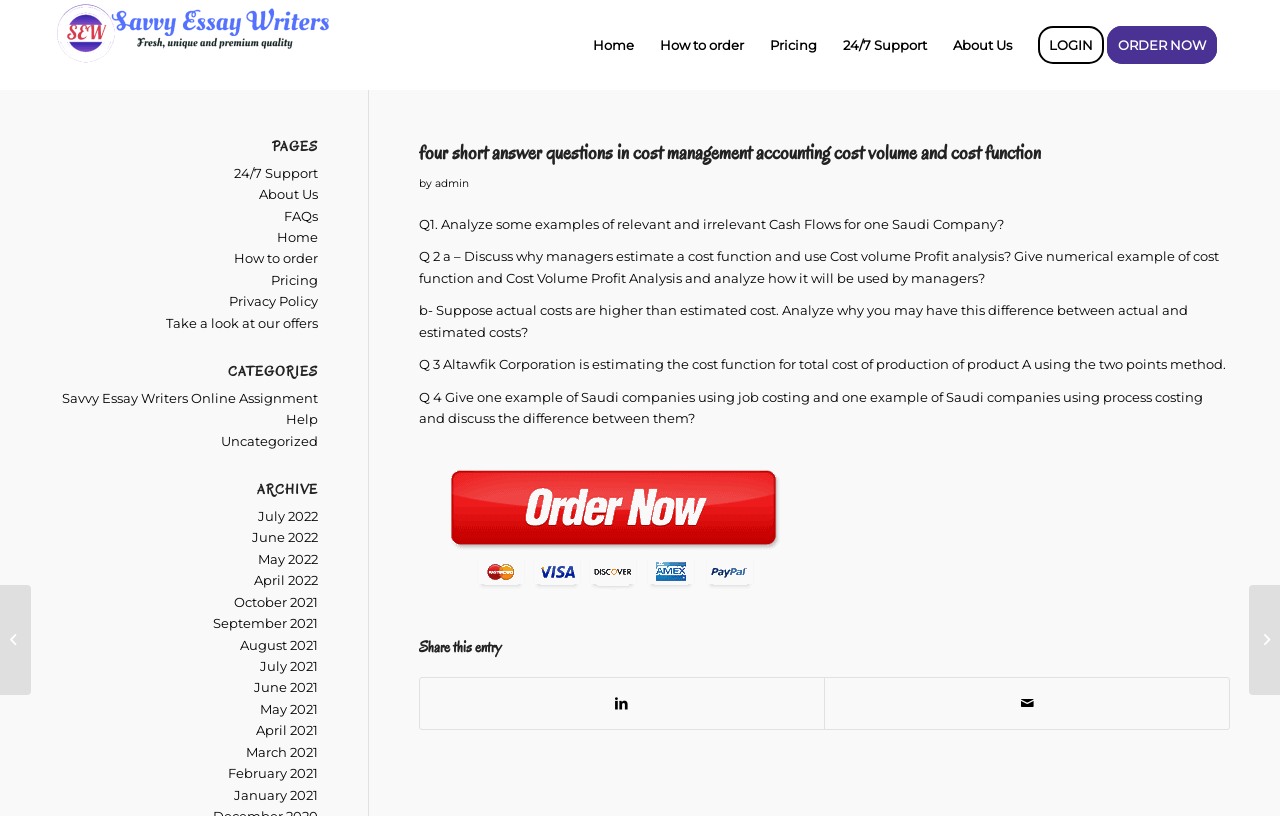Identify the coordinates of the bounding box for the element described below: "admin". Return the coordinates as four float numbers between 0 and 1: [left, top, right, bottom].

[0.34, 0.217, 0.366, 0.233]